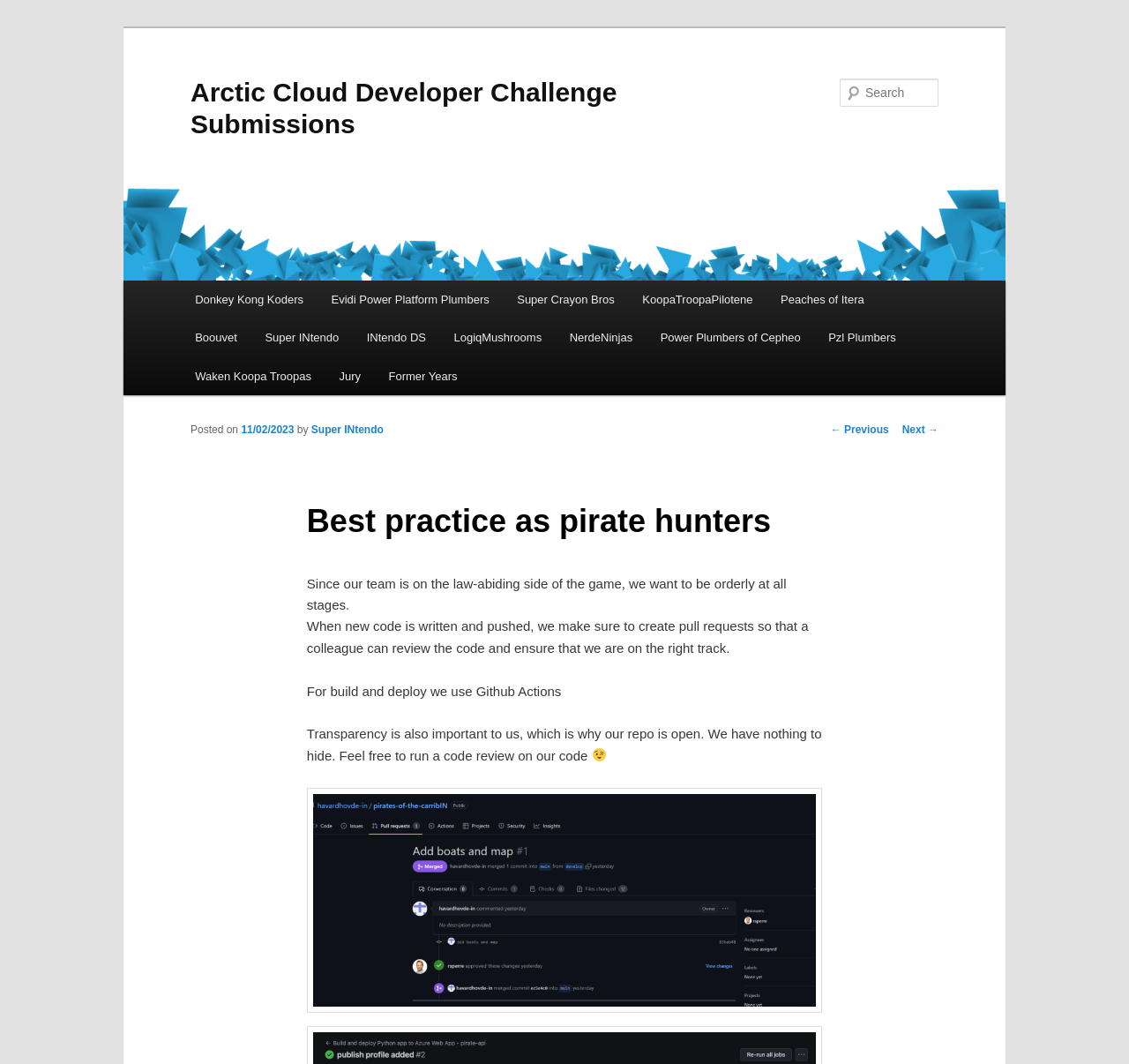What is used for build and deploy?
Provide a detailed answer to the question using information from the image.

The webpage mentions that the team uses Github Actions for build and deploy, which is stated in the sentence 'For build and deploy we use Github Actions'.